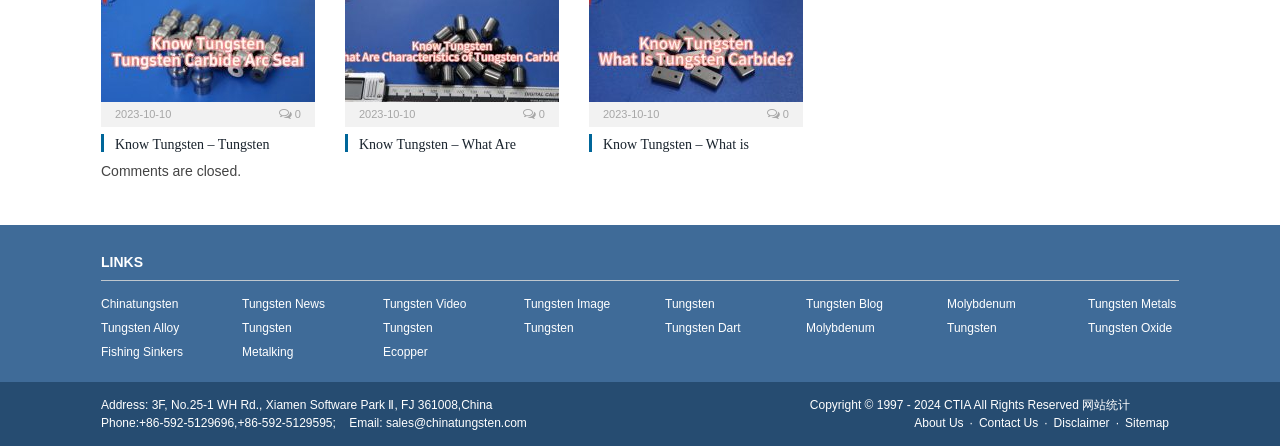Find the bounding box coordinates of the element to click in order to complete this instruction: "Go to 'About Us'". The bounding box coordinates must be four float numbers between 0 and 1, denoted as [left, top, right, bottom].

[0.714, 0.933, 0.753, 0.964]